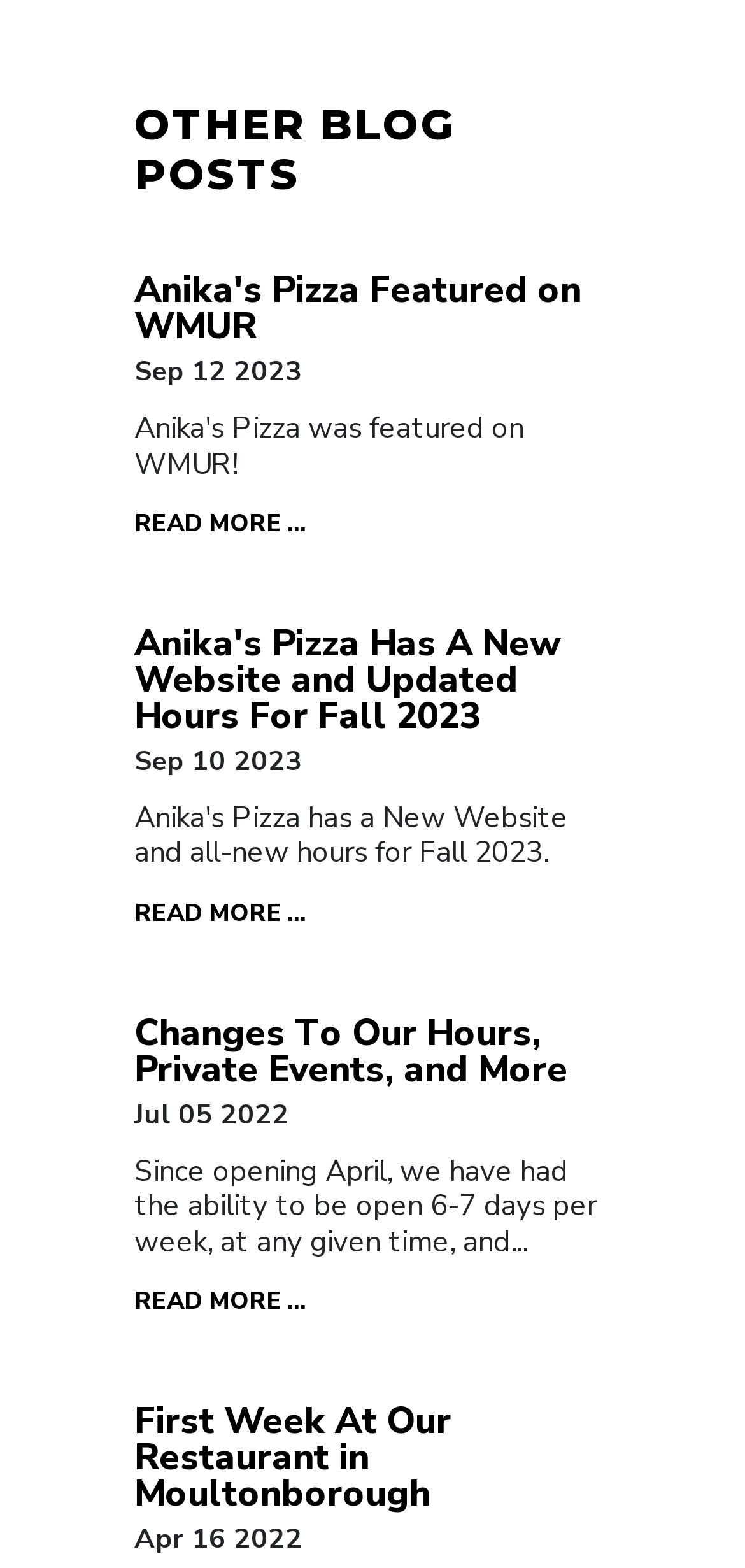How many blog posts are listed on this page?
Based on the screenshot, provide a one-word or short-phrase response.

5